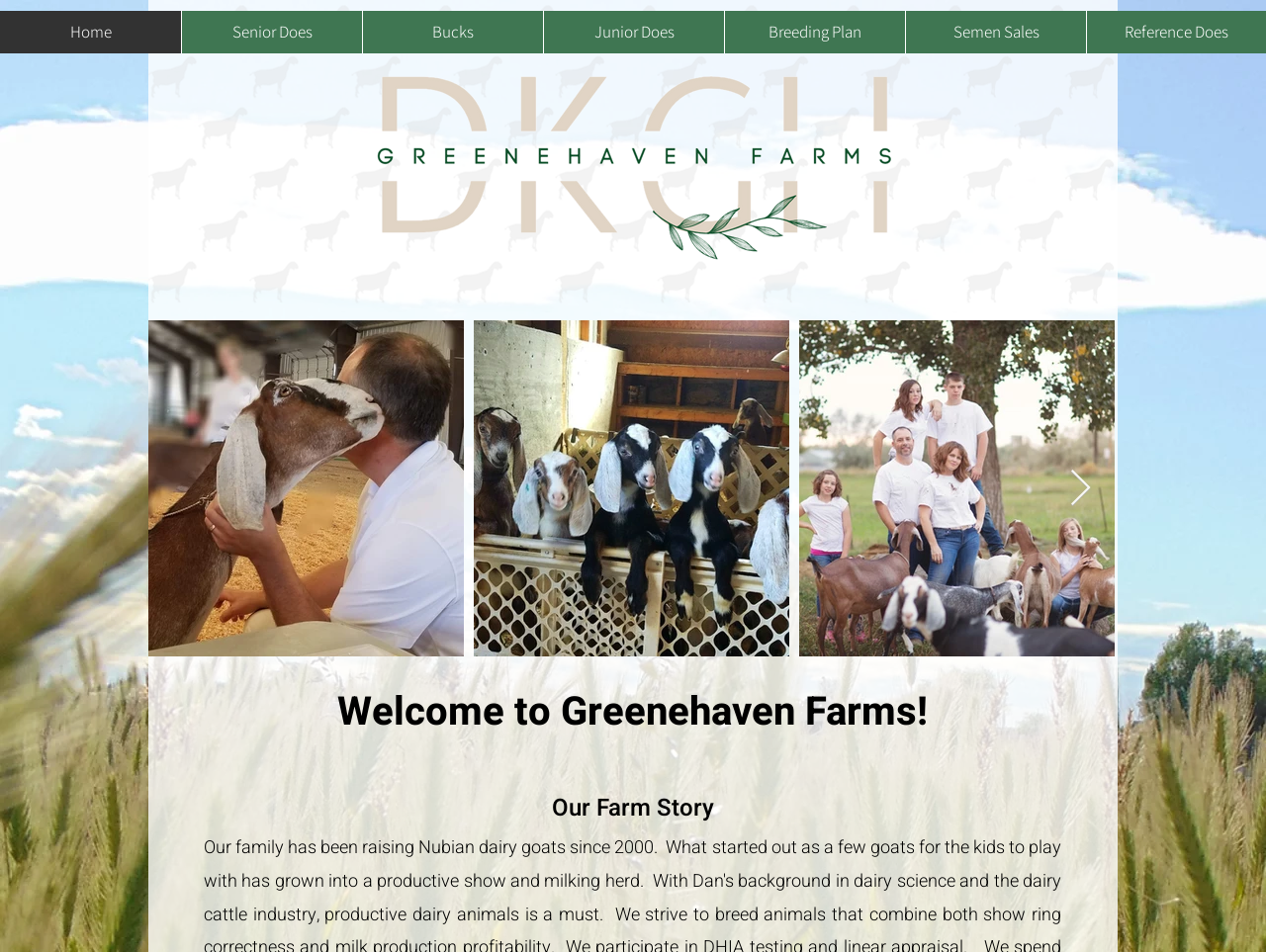Determine the bounding box coordinates for the clickable element required to fulfill the instruction: "View Senior Does page". Provide the coordinates as four float numbers between 0 and 1, i.e., [left, top, right, bottom].

[0.143, 0.011, 0.286, 0.056]